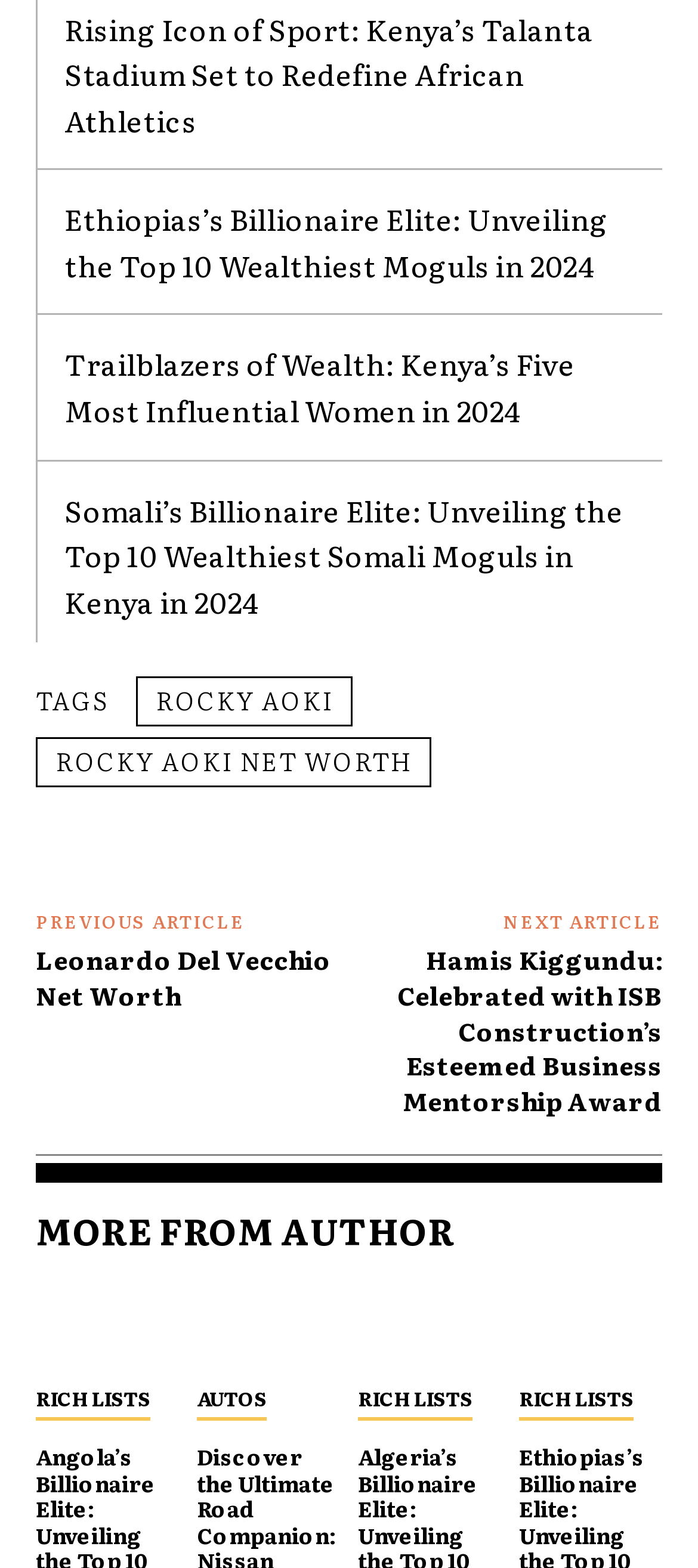Respond to the following question using a concise word or phrase: 
What is the text of the static text element above the 'NEXT ARTICLE' link?

PREVIOUS ARTICLE